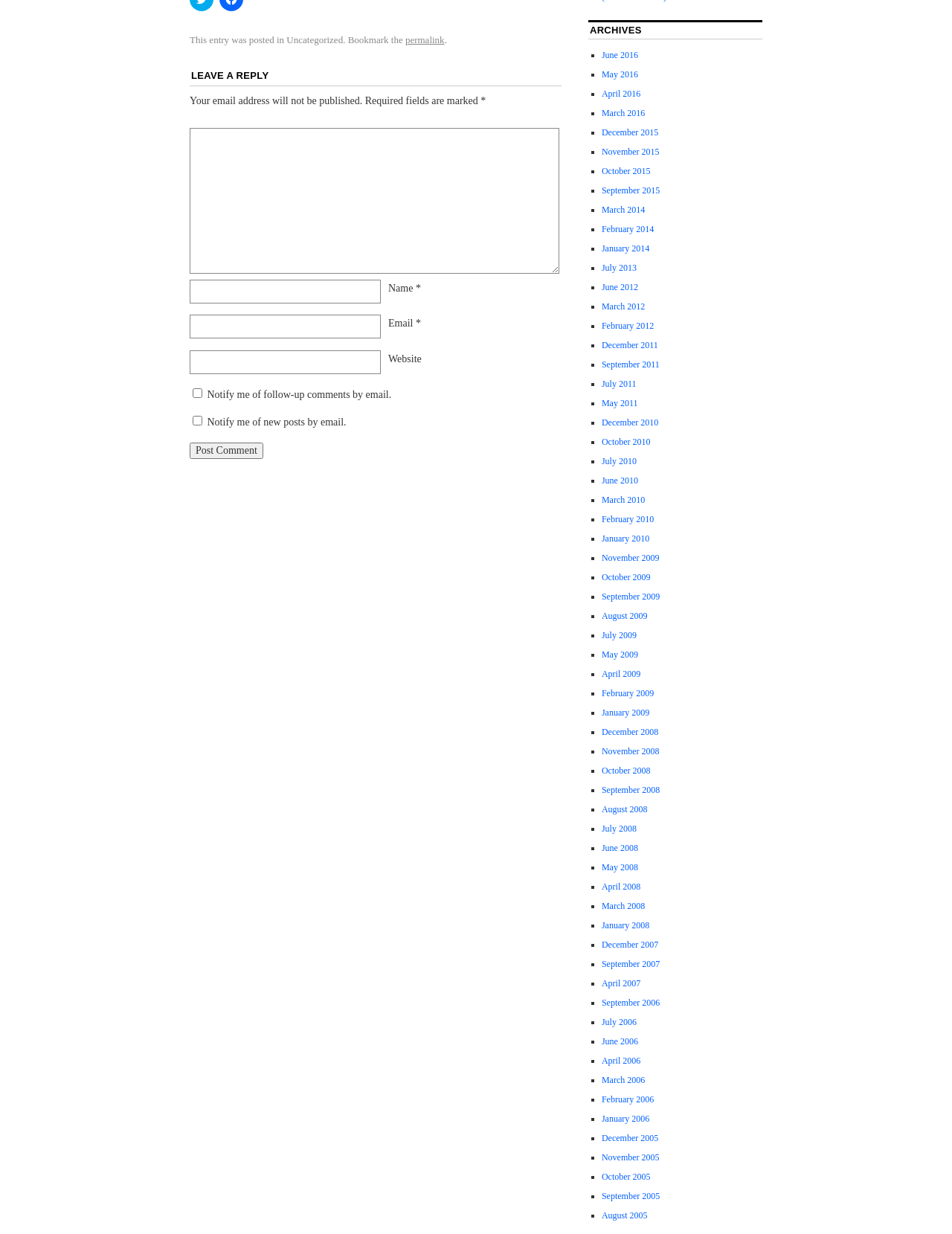Identify the bounding box coordinates for the UI element described as follows: "permalink". Ensure the coordinates are four float numbers between 0 and 1, formatted as [left, top, right, bottom].

[0.426, 0.028, 0.467, 0.037]